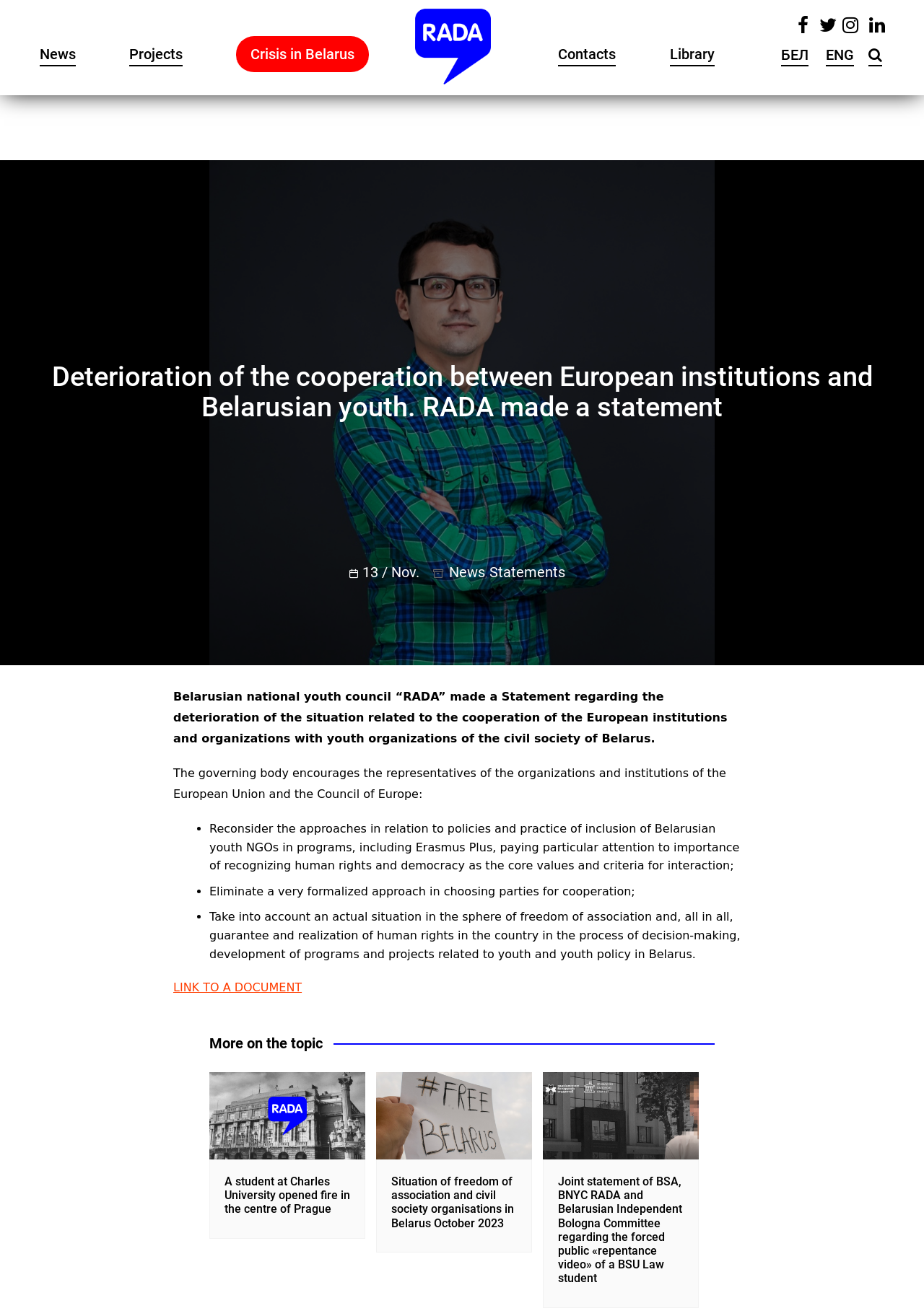Please identify the bounding box coordinates of the area that needs to be clicked to fulfill the following instruction: "Click on News."

[0.043, 0.033, 0.082, 0.05]